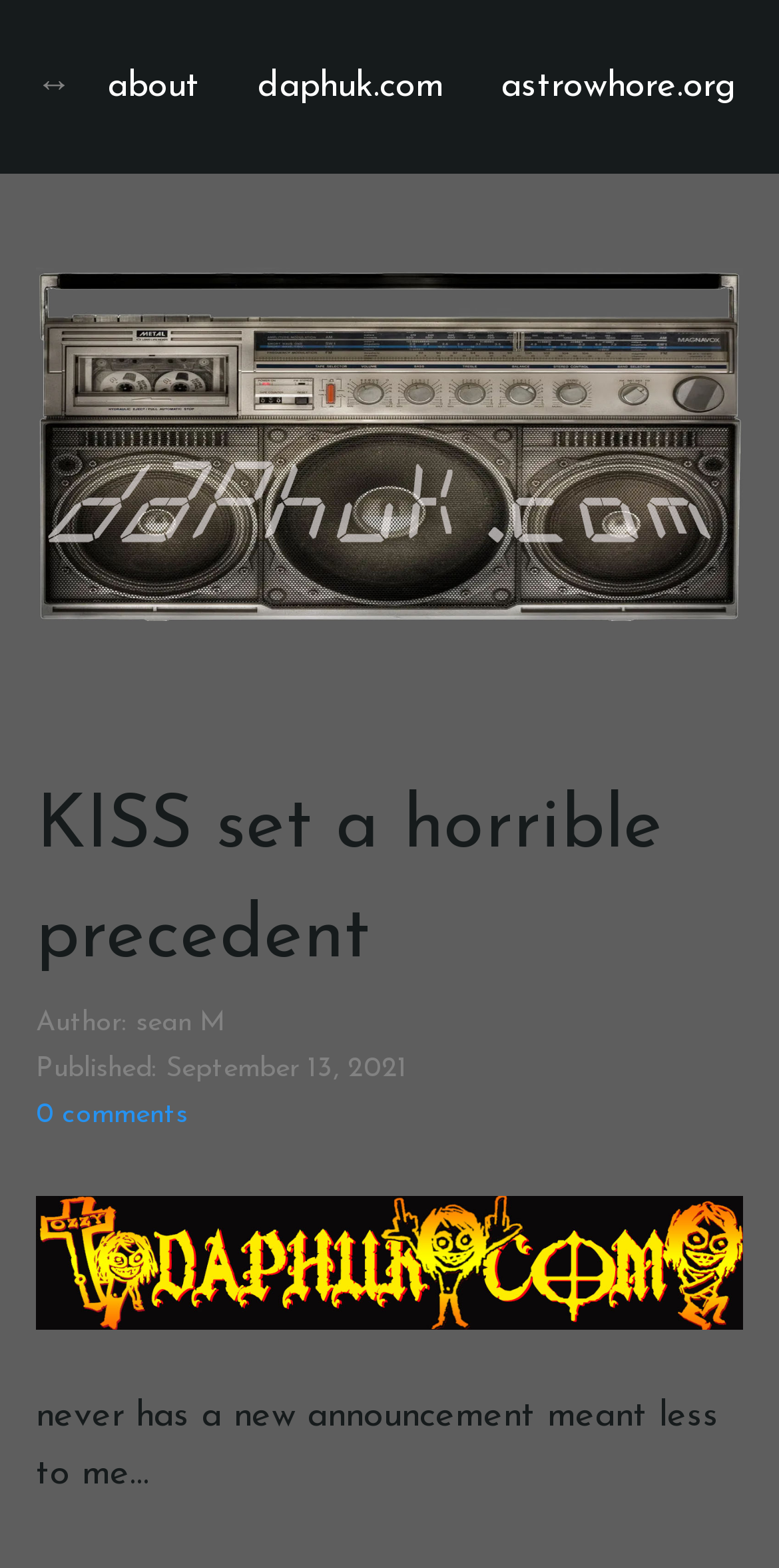Using the element description alt="daphuk.com header image", predict the bounding box coordinates for the UI element. Provide the coordinates in (top-left x, top-left y, bottom-right x, bottom-right y) format with values ranging from 0 to 1.

[0.046, 0.171, 0.954, 0.396]